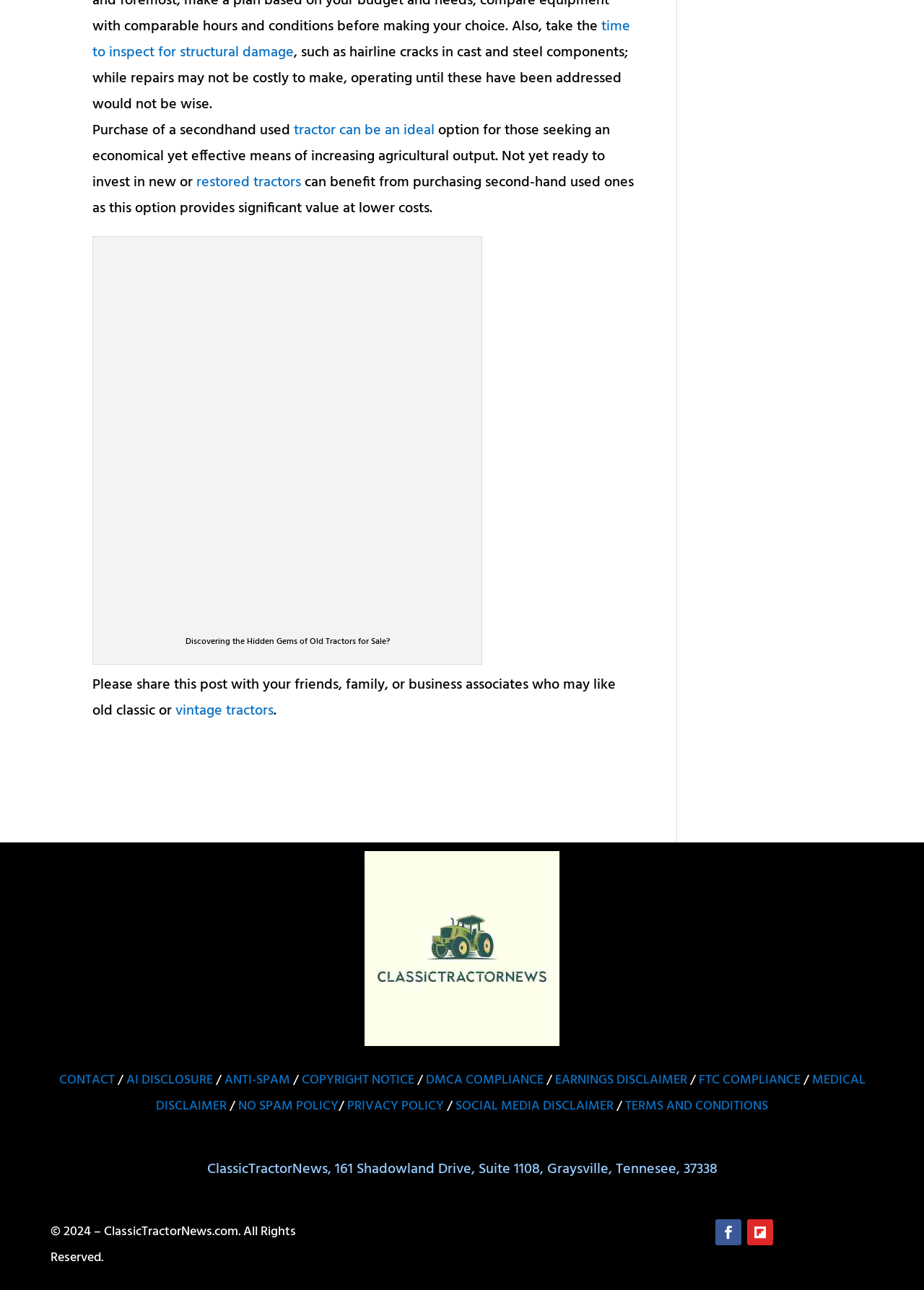Please identify the bounding box coordinates of where to click in order to follow the instruction: "Click on 'restored tractors'".

[0.212, 0.133, 0.326, 0.151]